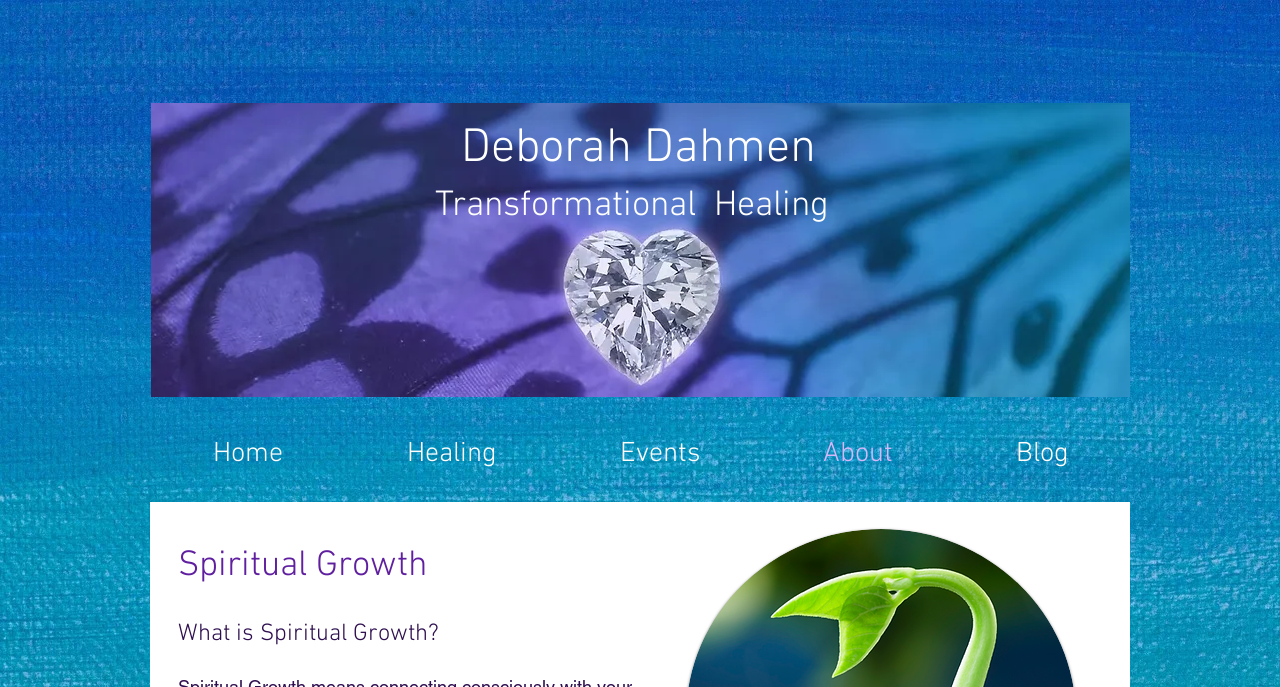What type of healing is mentioned on the webpage?
Provide a detailed and well-explained answer to the question.

I found a heading element with the text 'Transformational Healing' on the webpage, indicating that this type of healing is mentioned.